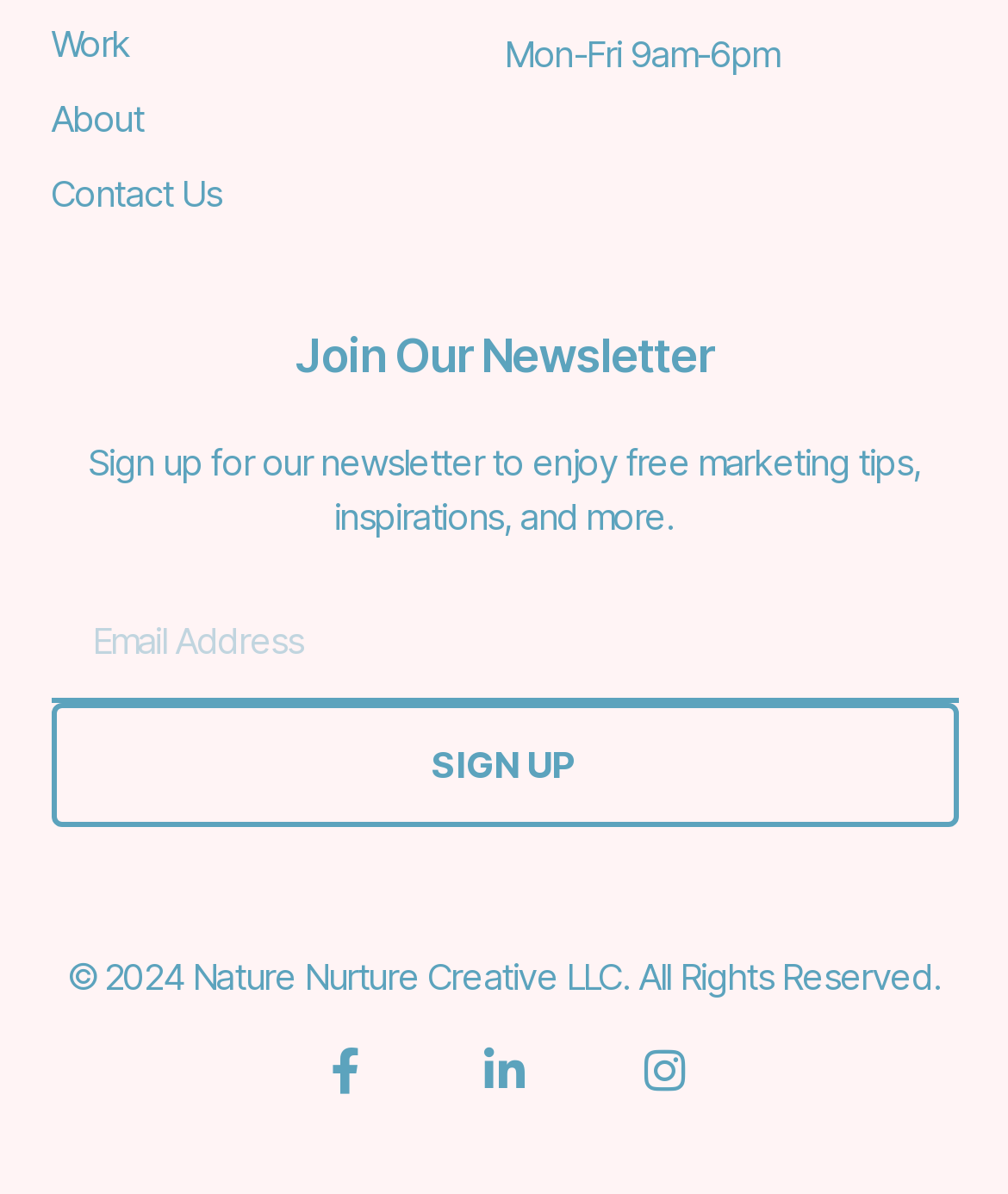Please find the bounding box coordinates of the clickable region needed to complete the following instruction: "Enter email address". The bounding box coordinates must consist of four float numbers between 0 and 1, i.e., [left, top, right, bottom].

[0.05, 0.487, 0.95, 0.588]